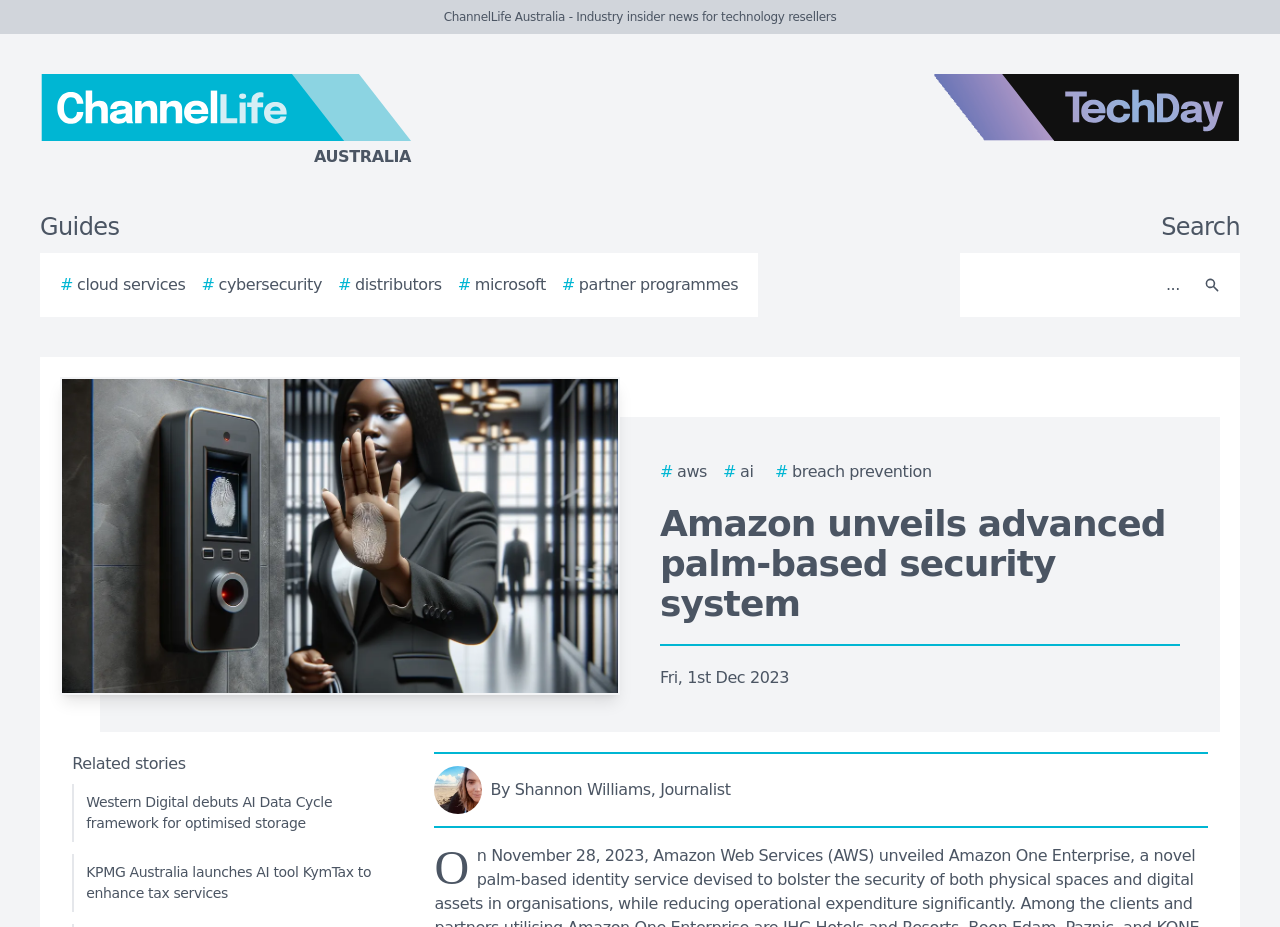Can you specify the bounding box coordinates of the area that needs to be clicked to fulfill the following instruction: "Get quotes for gear coupling"?

None